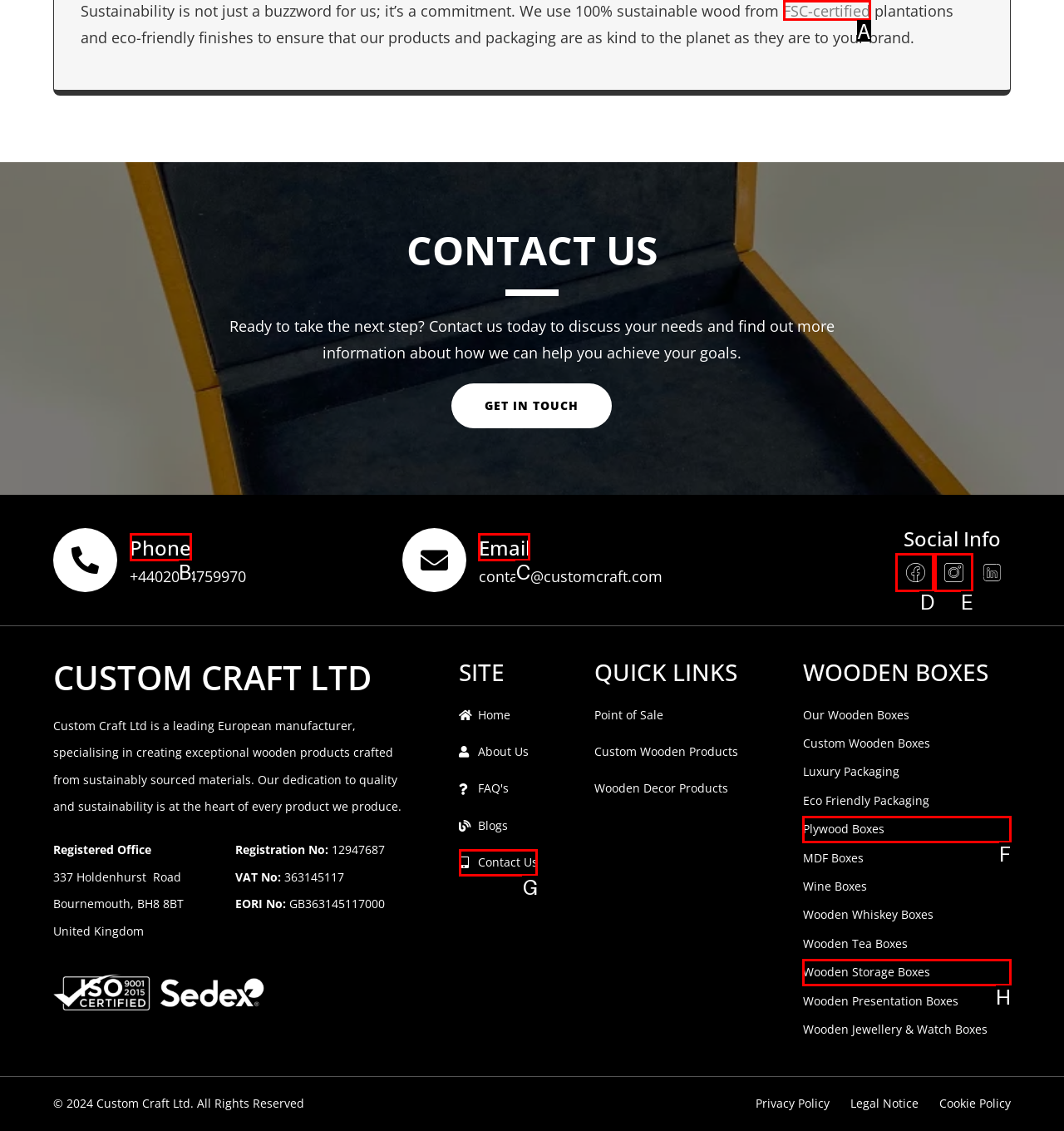Please indicate which HTML element to click in order to fulfill the following task: Visit Facebook page Respond with the letter of the chosen option.

D